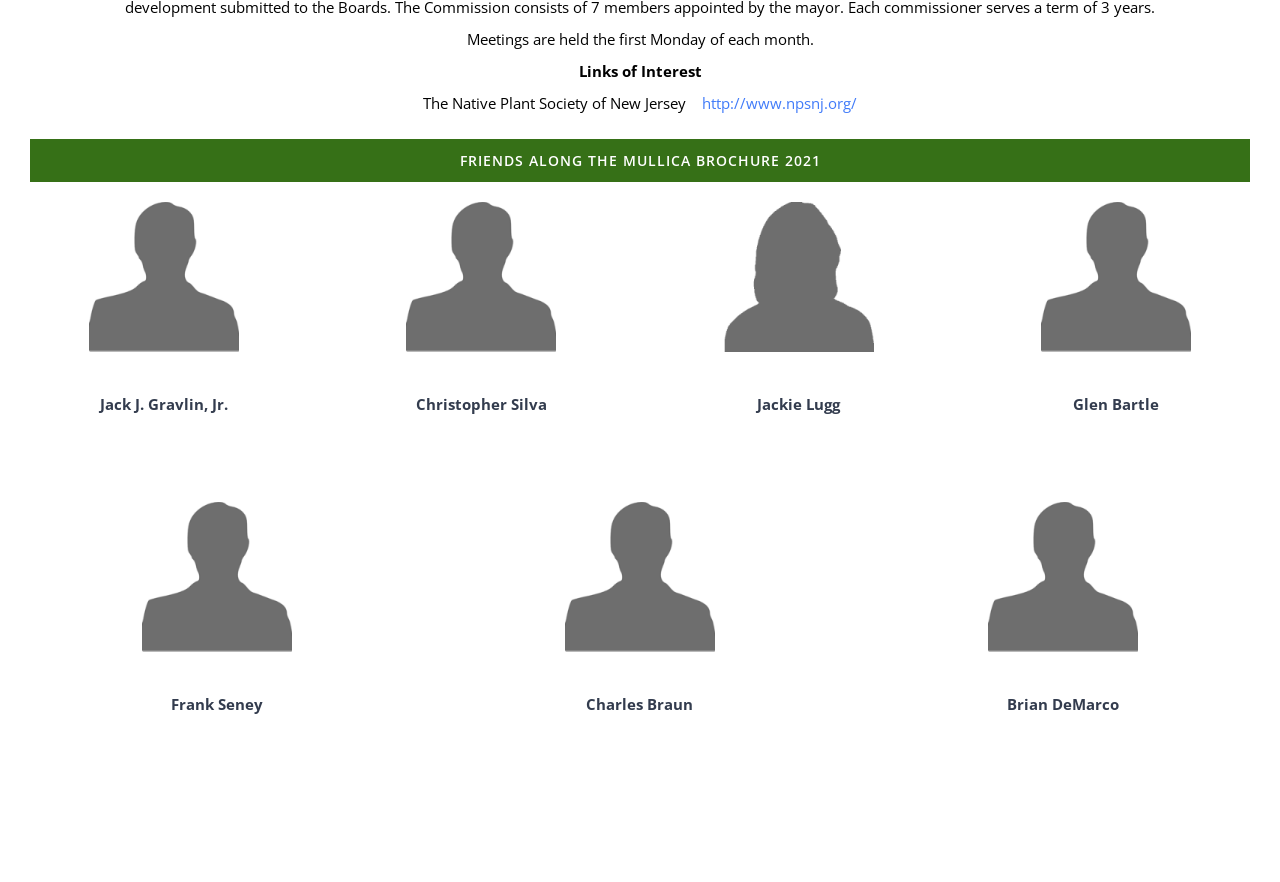Identify the bounding box coordinates for the UI element that matches this description: "http://www.npsnj.org/".

[0.545, 0.105, 0.67, 0.128]